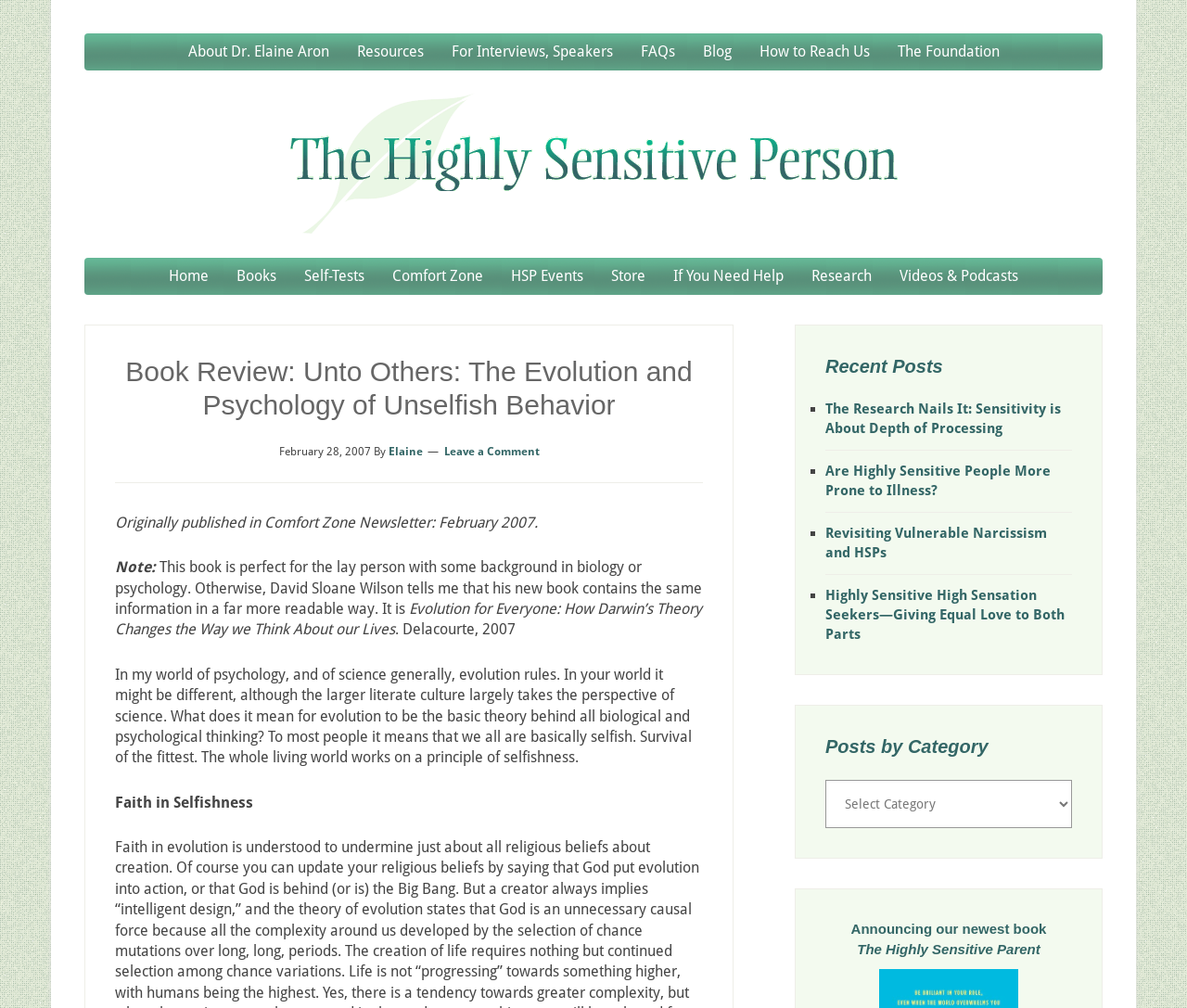Kindly provide the bounding box coordinates of the section you need to click on to fulfill the given instruction: "View recent posts".

[0.695, 0.352, 0.903, 0.374]